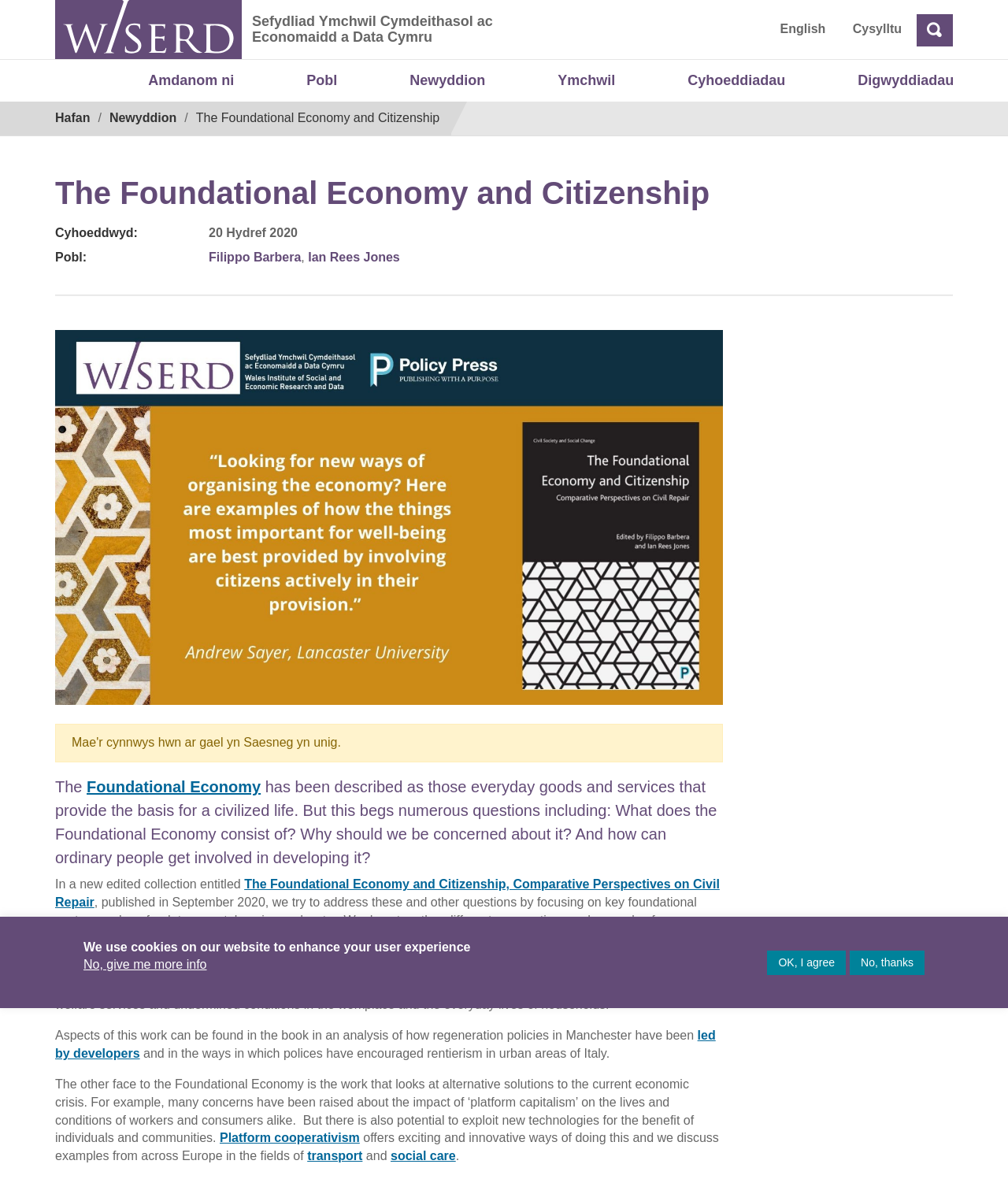Pinpoint the bounding box coordinates of the clickable area needed to execute the instruction: "Read about the Foundational Economy". The coordinates should be specified as four float numbers between 0 and 1, i.e., [left, top, right, bottom].

[0.086, 0.66, 0.259, 0.675]